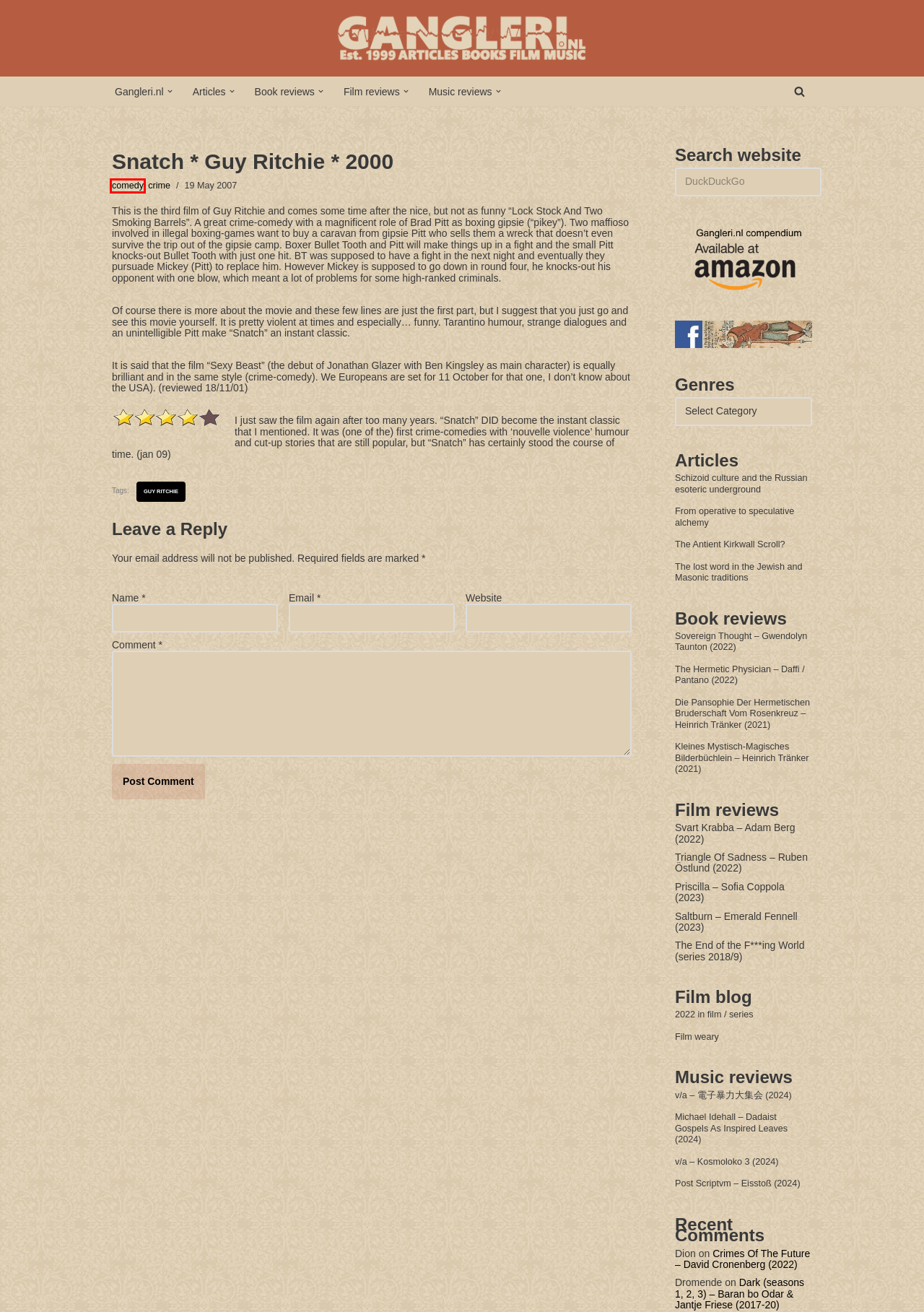Examine the screenshot of the webpage, which has a red bounding box around a UI element. Select the webpage description that best fits the new webpage after the element inside the red bounding box is clicked. Here are the choices:
A. crime – Gangleri – film reviews
B. Svart Krabba – Adam Berg (2022) – Gangleri – film reviews
C. v/a – 電​子​暴​力​大​集​会 (2024) – Gangleri – music reviews
D. comedy – Gangleri – film reviews
E. Gangleri – music reviews
F. From operative to speculative alchemy – Gangleri – articles
G. Kleines Mystisch-Magisches Bilderbüchlein – Heinrich Tränker (2021) – Gangleri – book reviews
H. Saltburn – Emerald Fennell (2023) – Gangleri – film reviews

D